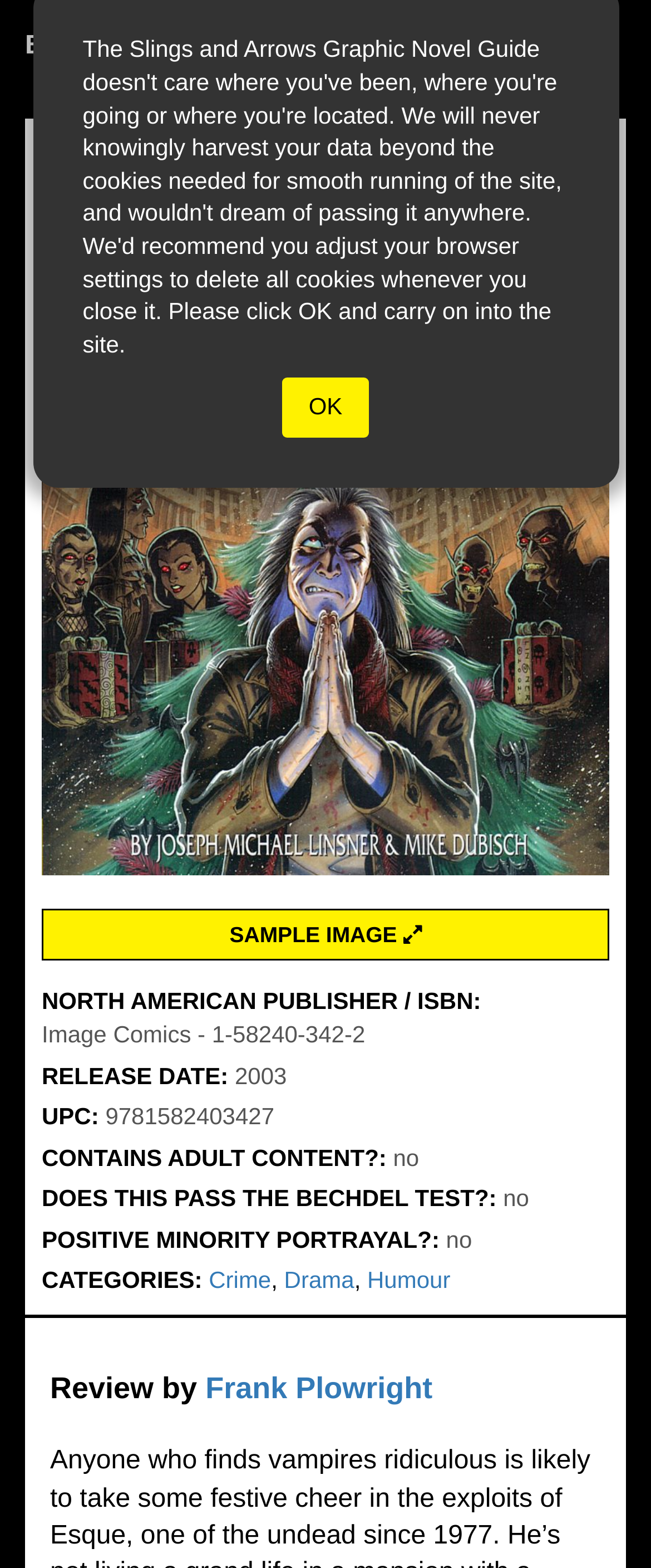Based on the element description: "Frank Plowright", identify the UI element and provide its bounding box coordinates. Use four float numbers between 0 and 1, [left, top, right, bottom].

[0.316, 0.875, 0.664, 0.896]